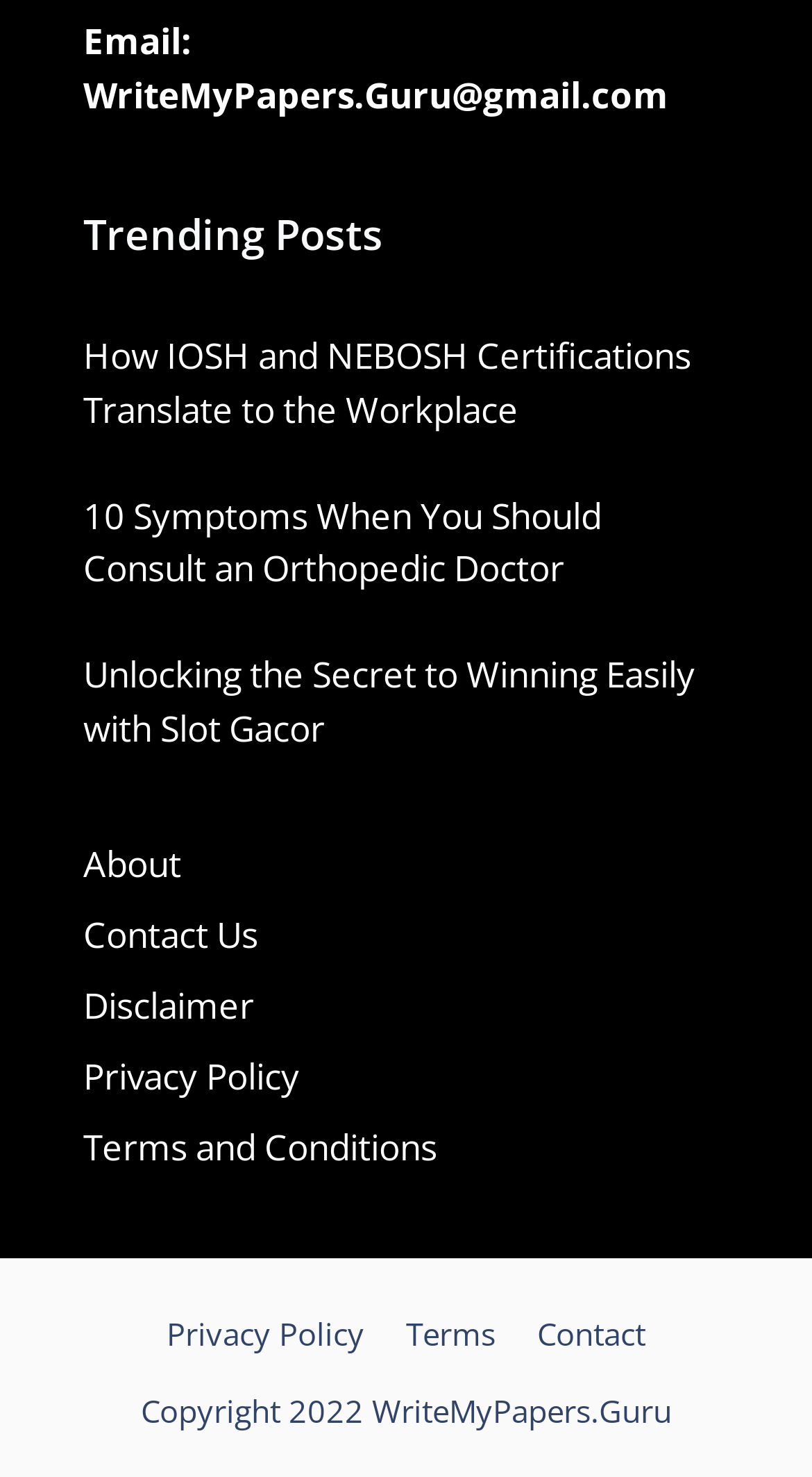Please use the details from the image to answer the following question comprehensively:
What is the copyright year mentioned on the website?

The copyright year is mentioned at the bottom of the webpage, where it is stated as 'Copyright 2022 WriteMyPapers.Guru'.